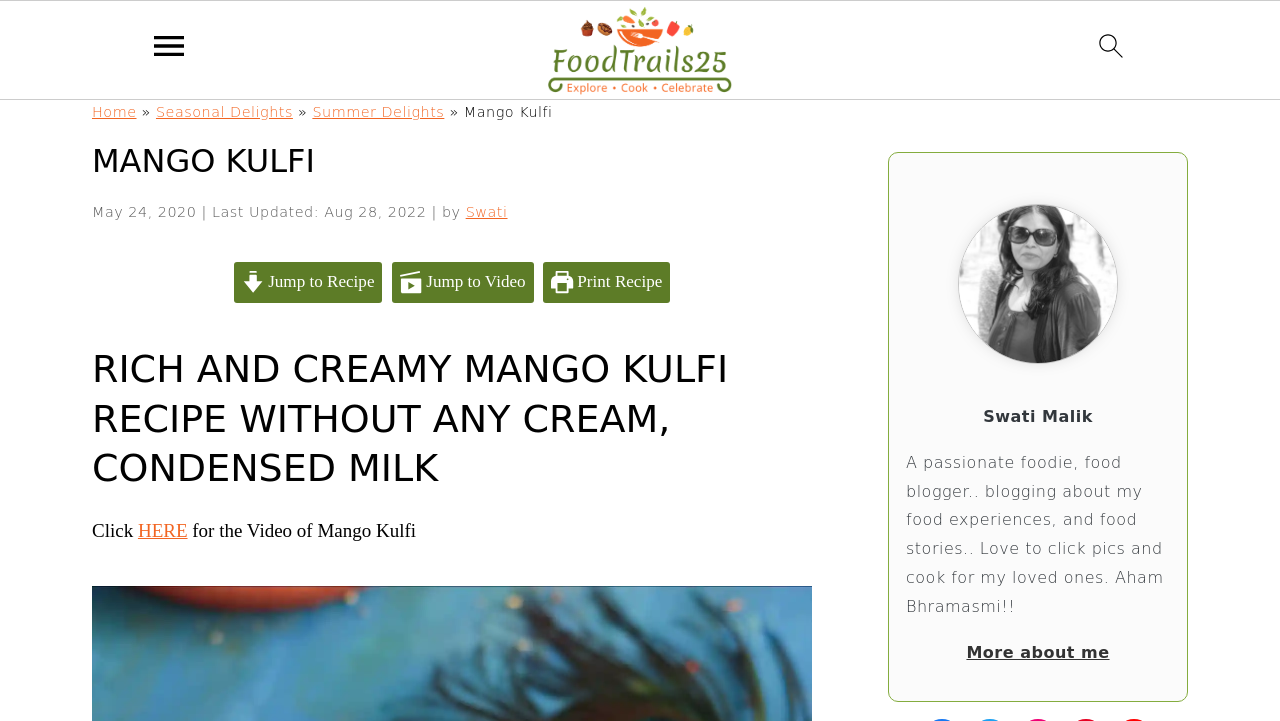Please determine the bounding box coordinates of the element to click on in order to accomplish the following task: "go to homepage". Ensure the coordinates are four float numbers ranging from 0 to 1, i.e., [left, top, right, bottom].

[0.422, 0.009, 0.578, 0.133]